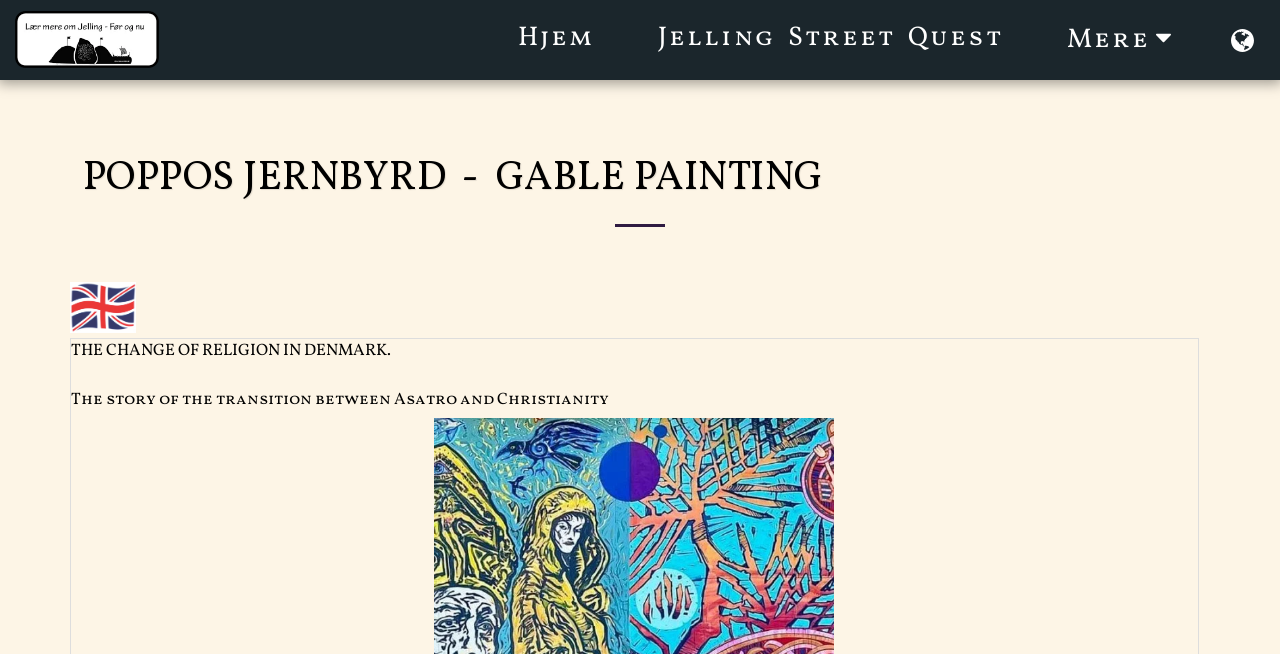What is the orientation of the separator?
Based on the visual, give a brief answer using one word or a short phrase.

horizontal